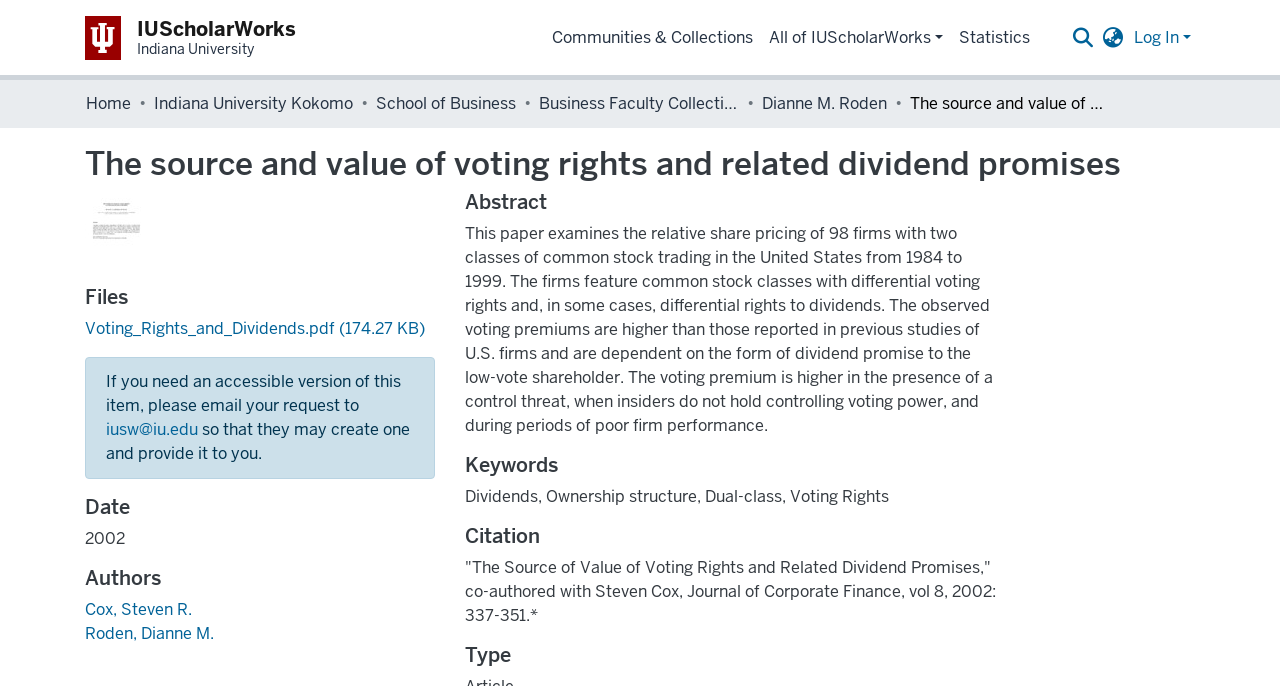What is the name of the author of this paper?
Use the screenshot to answer the question with a single word or phrase.

Cox, Steven R.